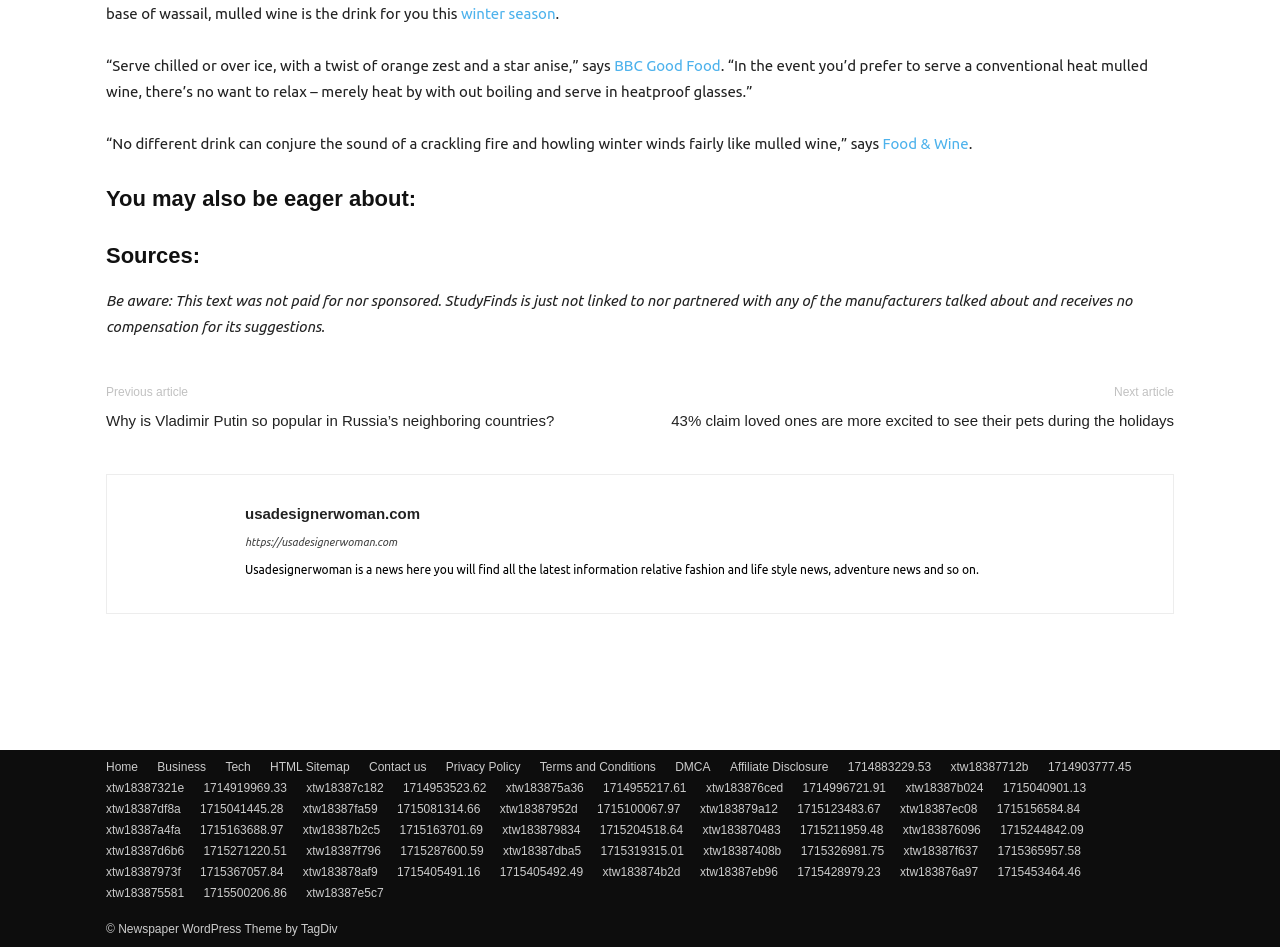What is the source of the quote about mulled wine?
From the image, provide a succinct answer in one word or a short phrase.

BBC Good Food